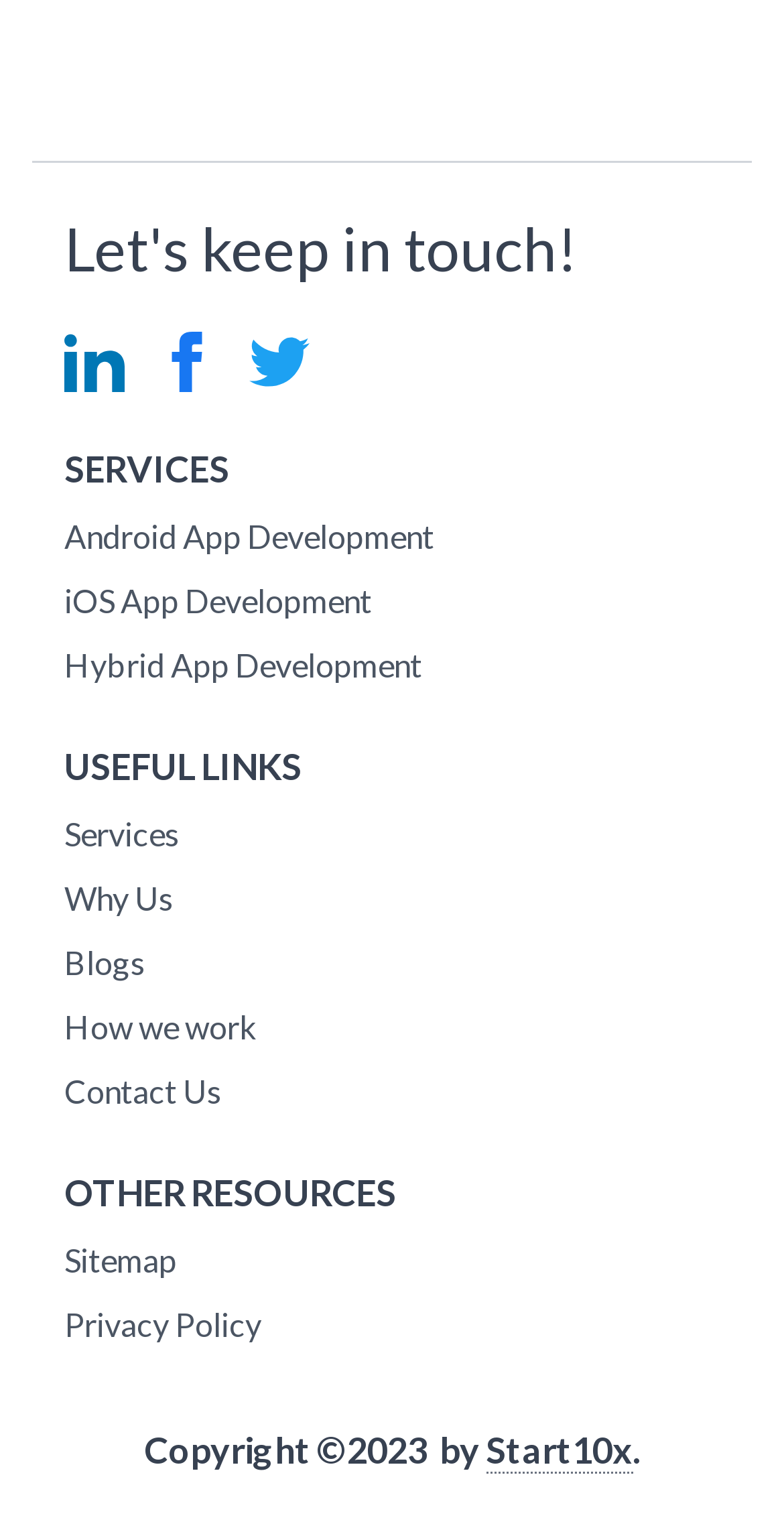Locate the bounding box coordinates for the element described below: "Privacy Policy". The coordinates must be four float values between 0 and 1, formatted as [left, top, right, bottom].

[0.082, 0.848, 0.918, 0.89]